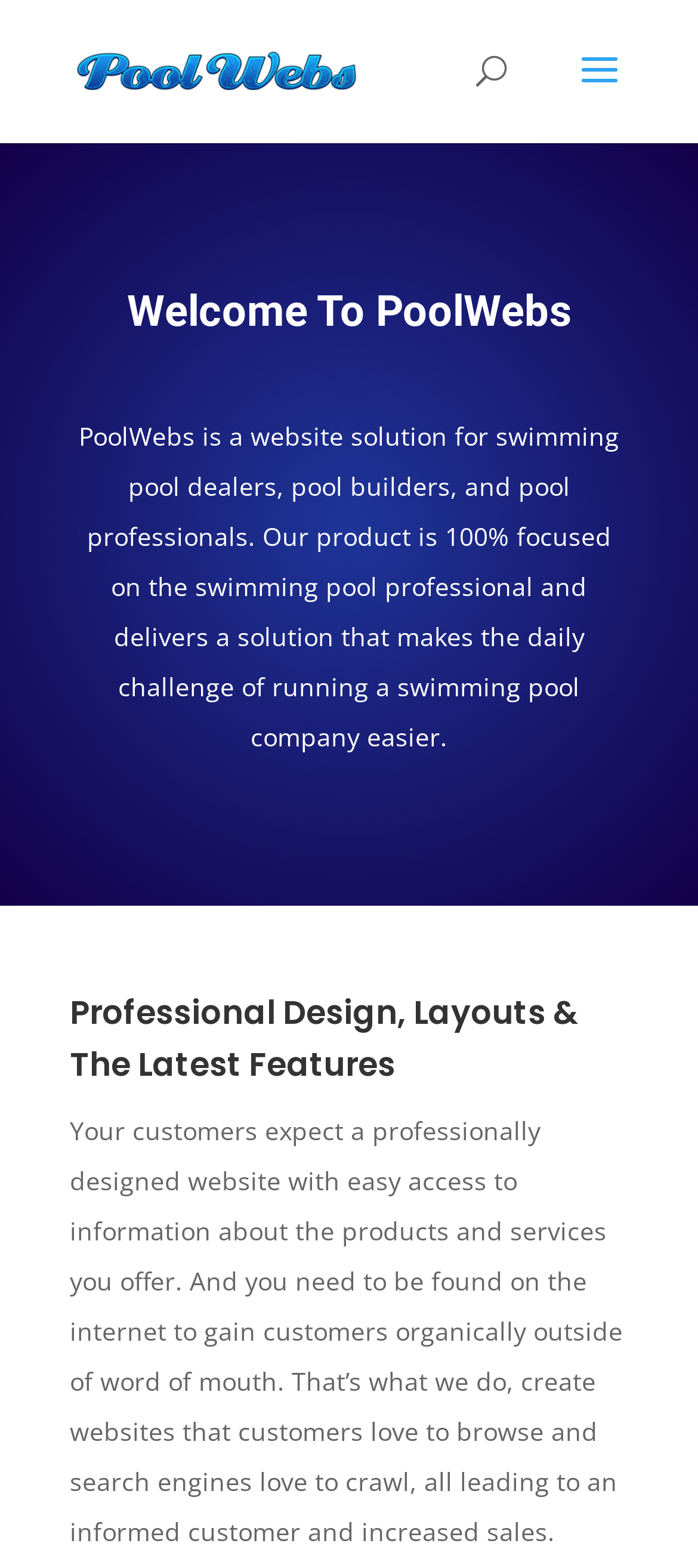Explain in detail what is displayed on the webpage.

The webpage is about Pool Webs, a website solution for swimming pool professionals. At the top left, there is a link and an image, both labeled "Pool Webs", which likely serve as a logo or branding element. 

Below the logo, a search bar spans across the top of the page, taking up about half of the width. 

The main content of the page is divided into two sections. The first section, located below the search bar, has a heading "Welcome To PoolWebs" and a paragraph of text that describes the purpose of Pool Webs, which is to provide a website solution for swimming pool dealers, builders, and professionals, making it easier to run their businesses.

The second section, positioned below the first section, has a heading "Professional Design, Layouts & The Latest Features" and another paragraph of text. This section explains that Pool Webs creates professionally designed websites that are easy for customers to navigate and search engines to crawl, ultimately leading to increased sales.